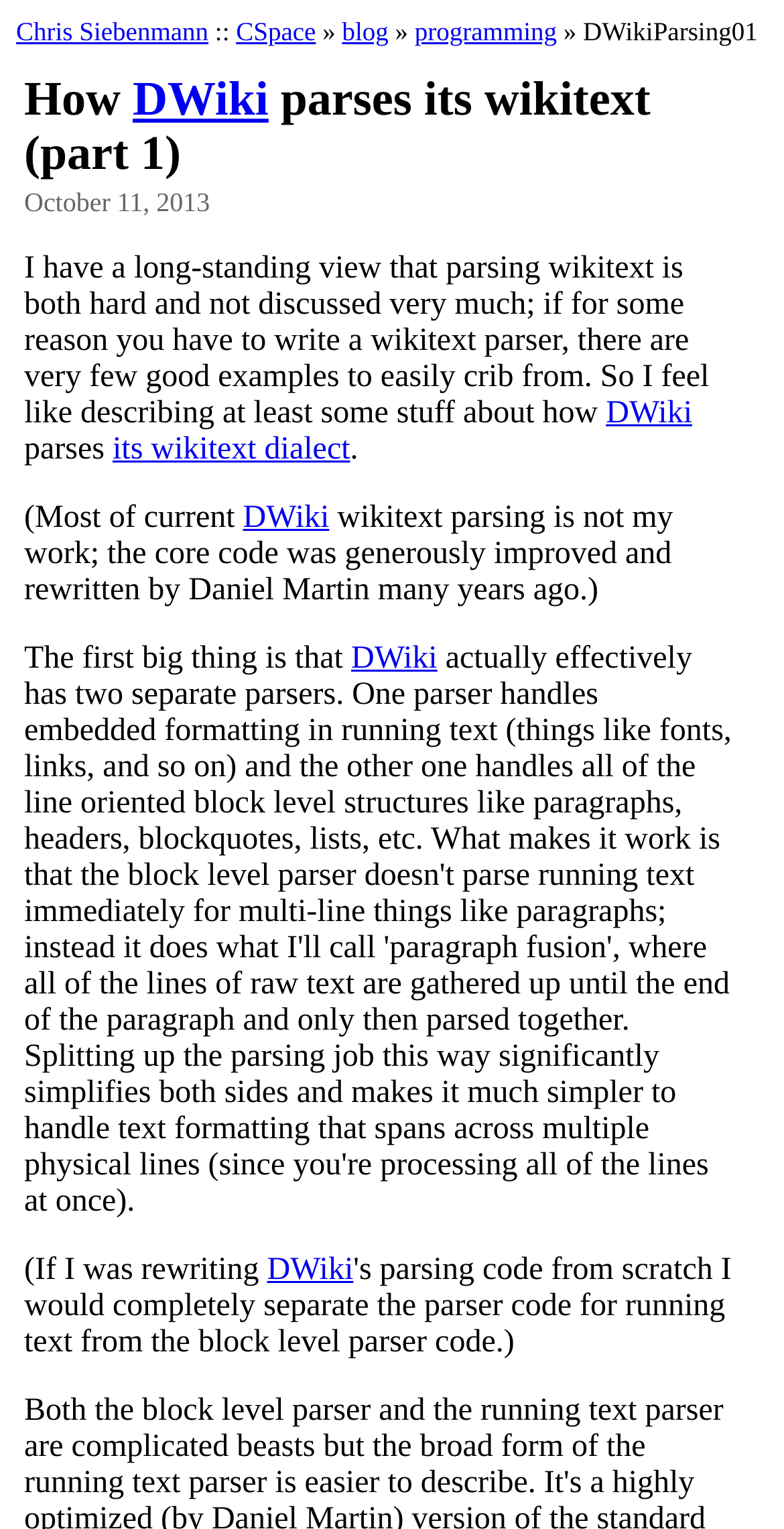Reply to the question with a single word or phrase:
Who is the author of the blog?

Chris Siebenmann